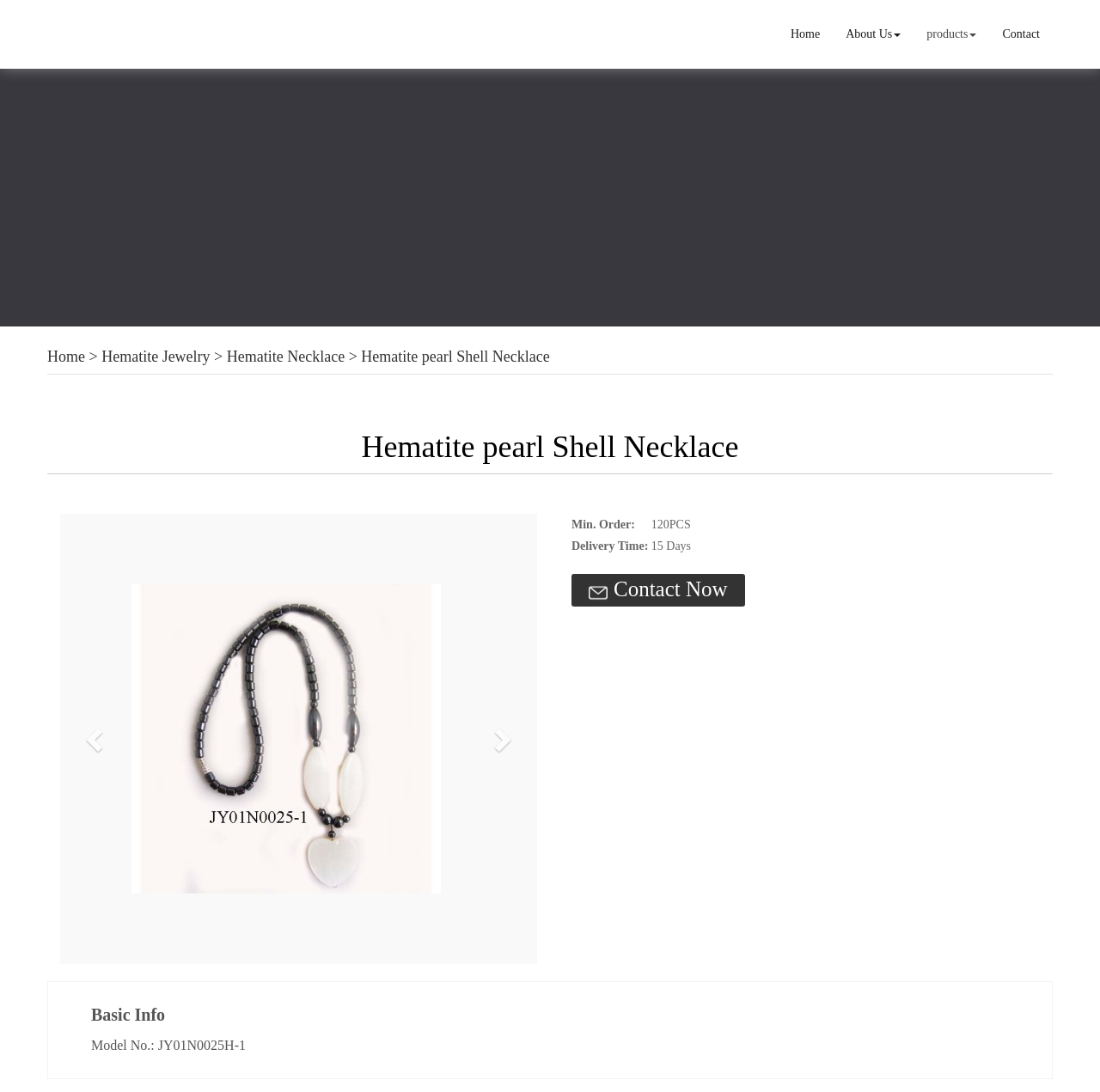Can you provide the bounding box coordinates for the element that should be clicked to implement the instruction: "View Hematite Jewelry"?

[0.092, 0.319, 0.191, 0.334]